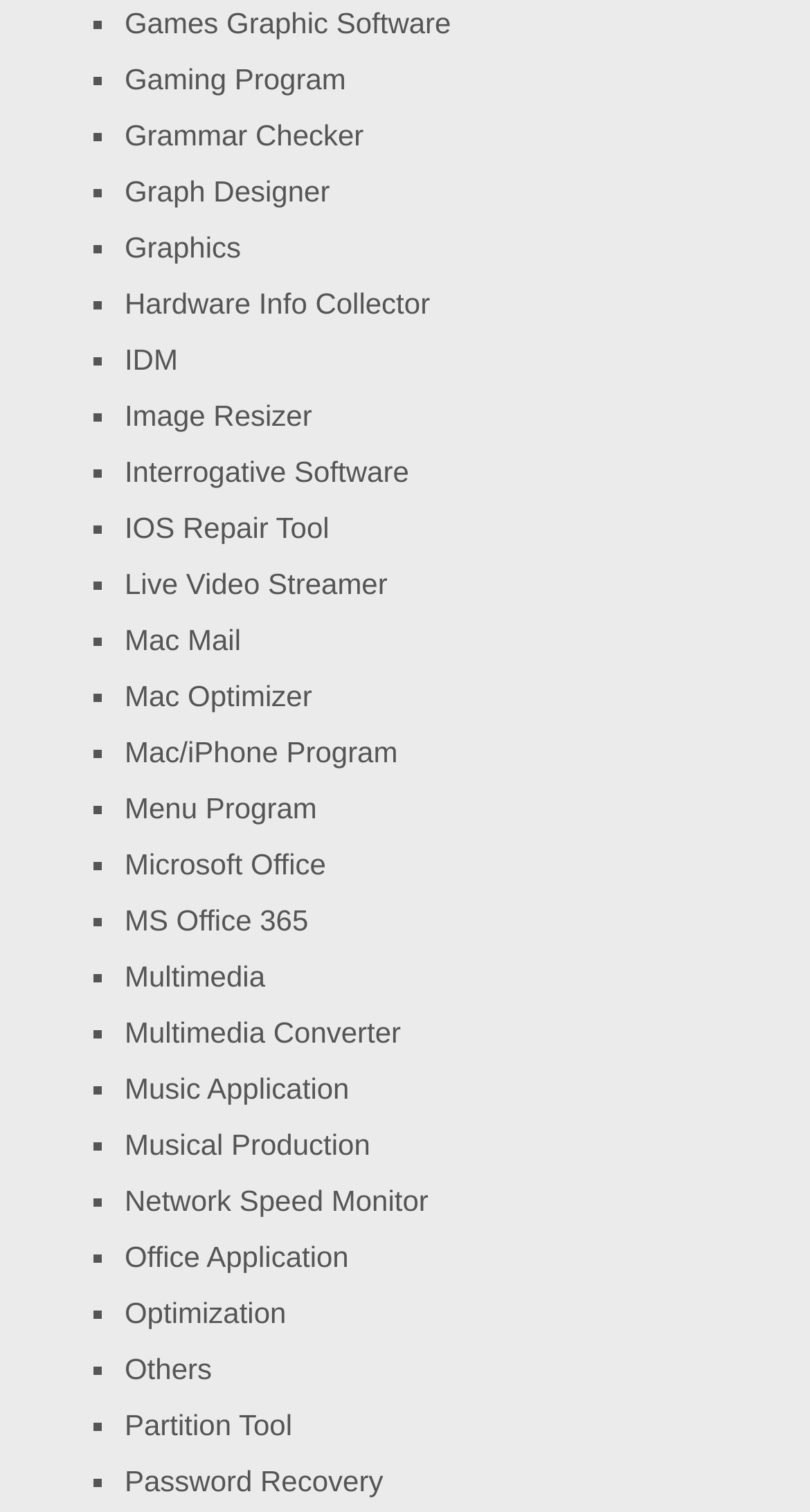Provide a brief response using a word or short phrase to this question:
How many items are in the list?

53